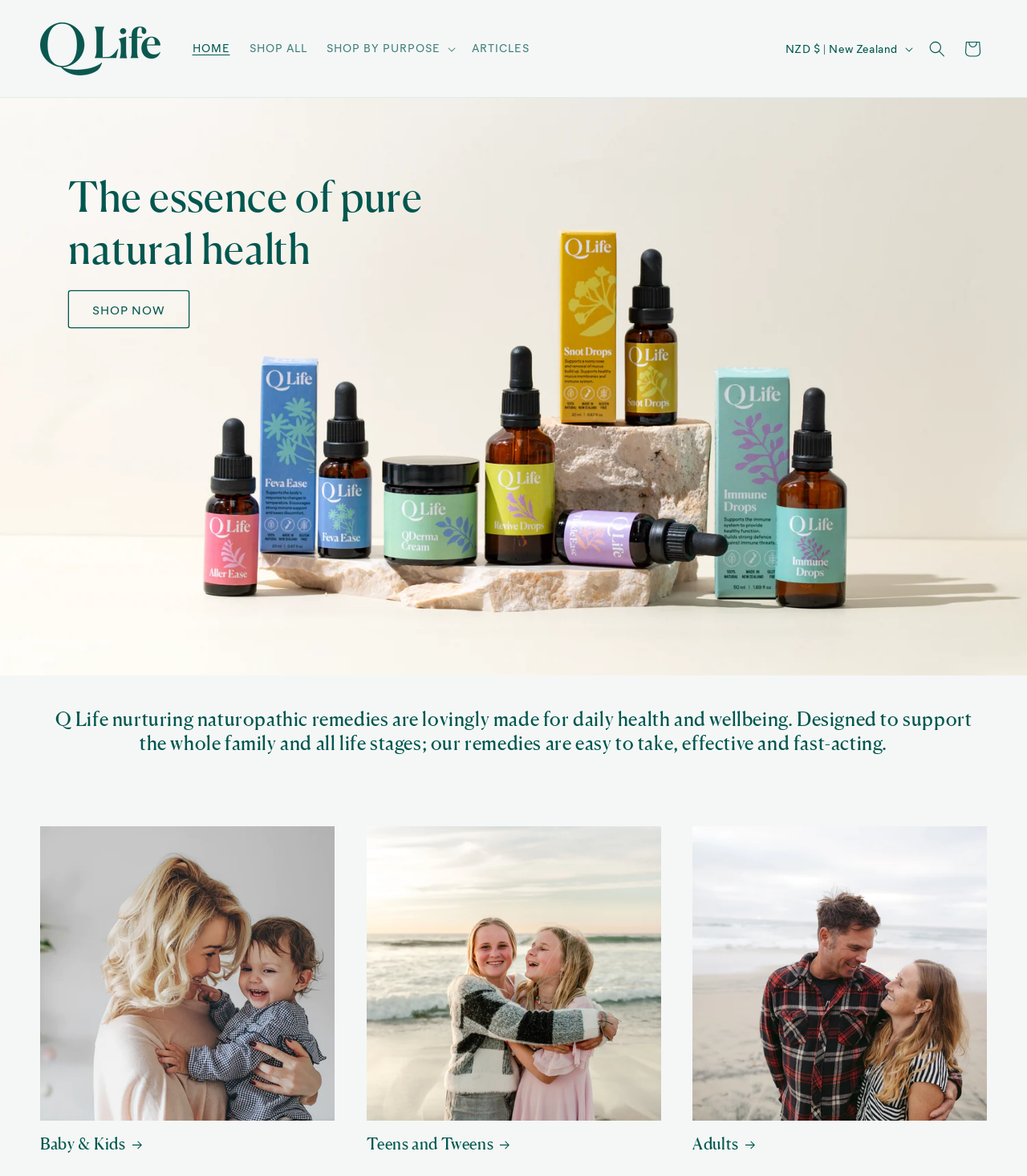What is the purpose of the 'SHOP BY PURPOSE' button?
Utilize the image to construct a detailed and well-explained answer.

The 'SHOP BY PURPOSE' button is located in the top navigation menu, and it is likely that clicking on it will allow users to shop for products based on their specific needs or purposes.